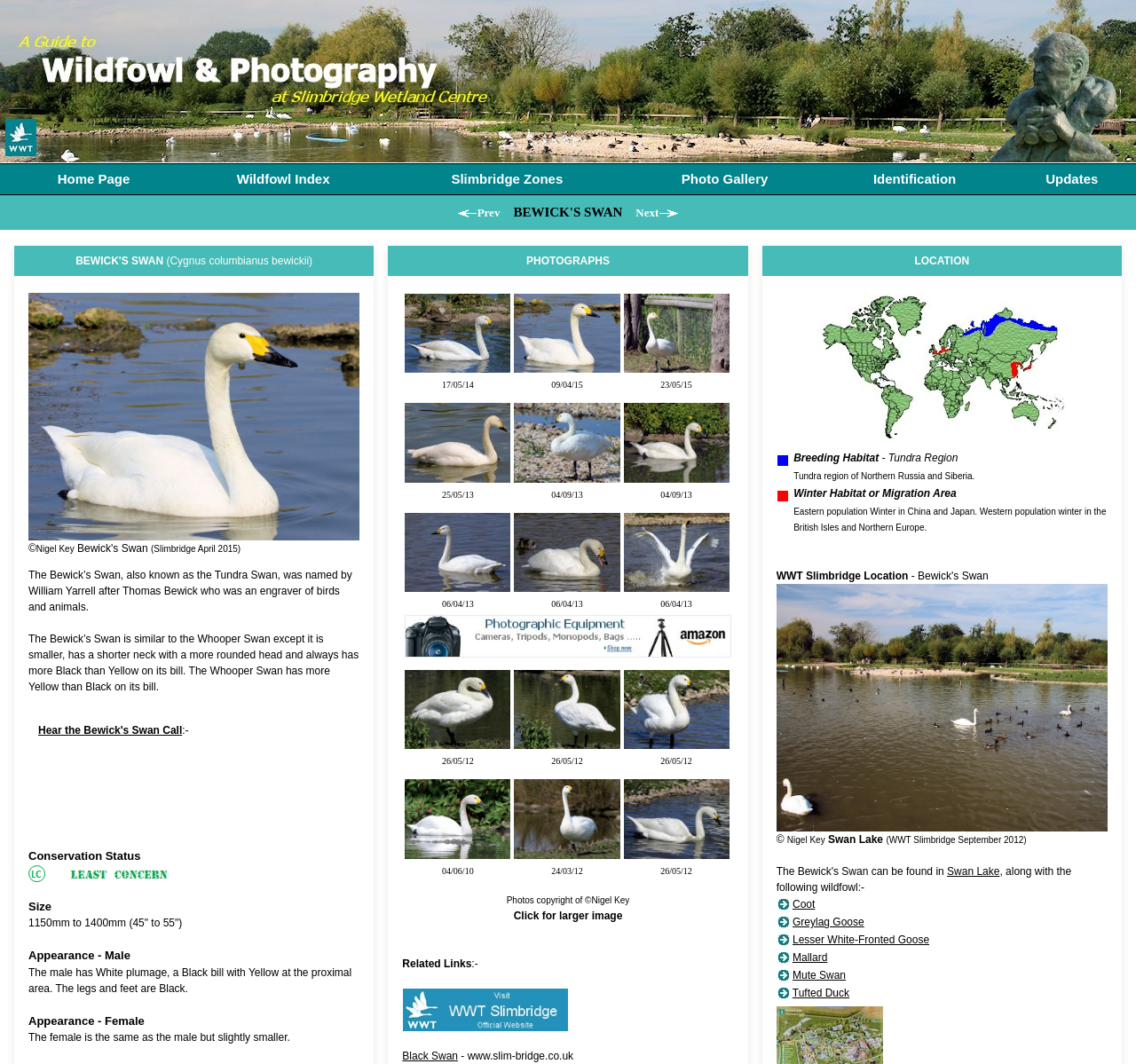Please identify the bounding box coordinates of the clickable area that will fulfill the following instruction: "Go to the 'Wildfowl Index' page". The coordinates should be in the format of four float numbers between 0 and 1, i.e., [left, top, right, bottom].

[0.208, 0.161, 0.29, 0.175]